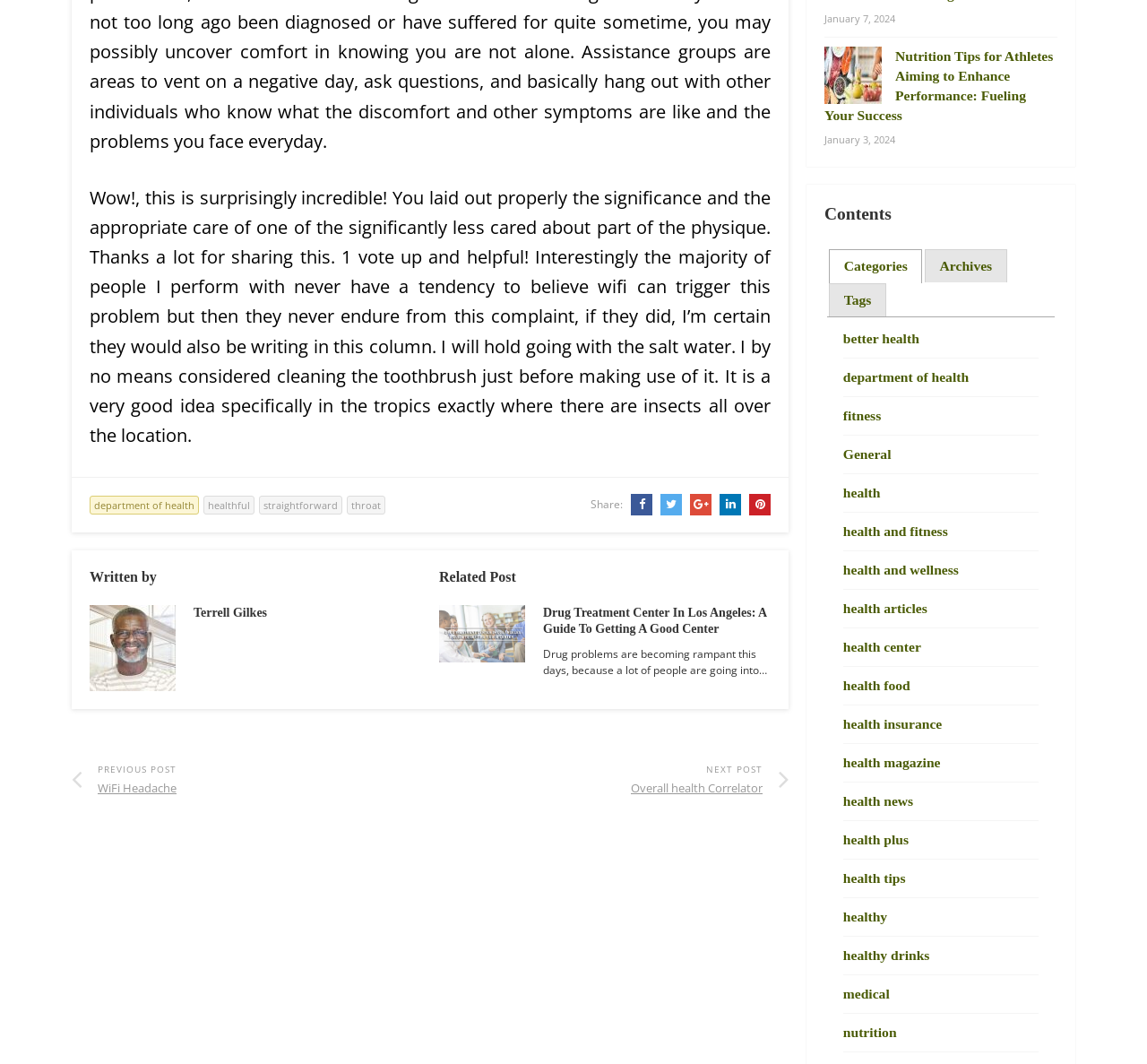Highlight the bounding box coordinates of the element you need to click to perform the following instruction: "View the 'Nutrition Tips for Athletes Aiming to Enhance Performance: Fueling Your Success' image."

[0.719, 0.044, 0.769, 0.098]